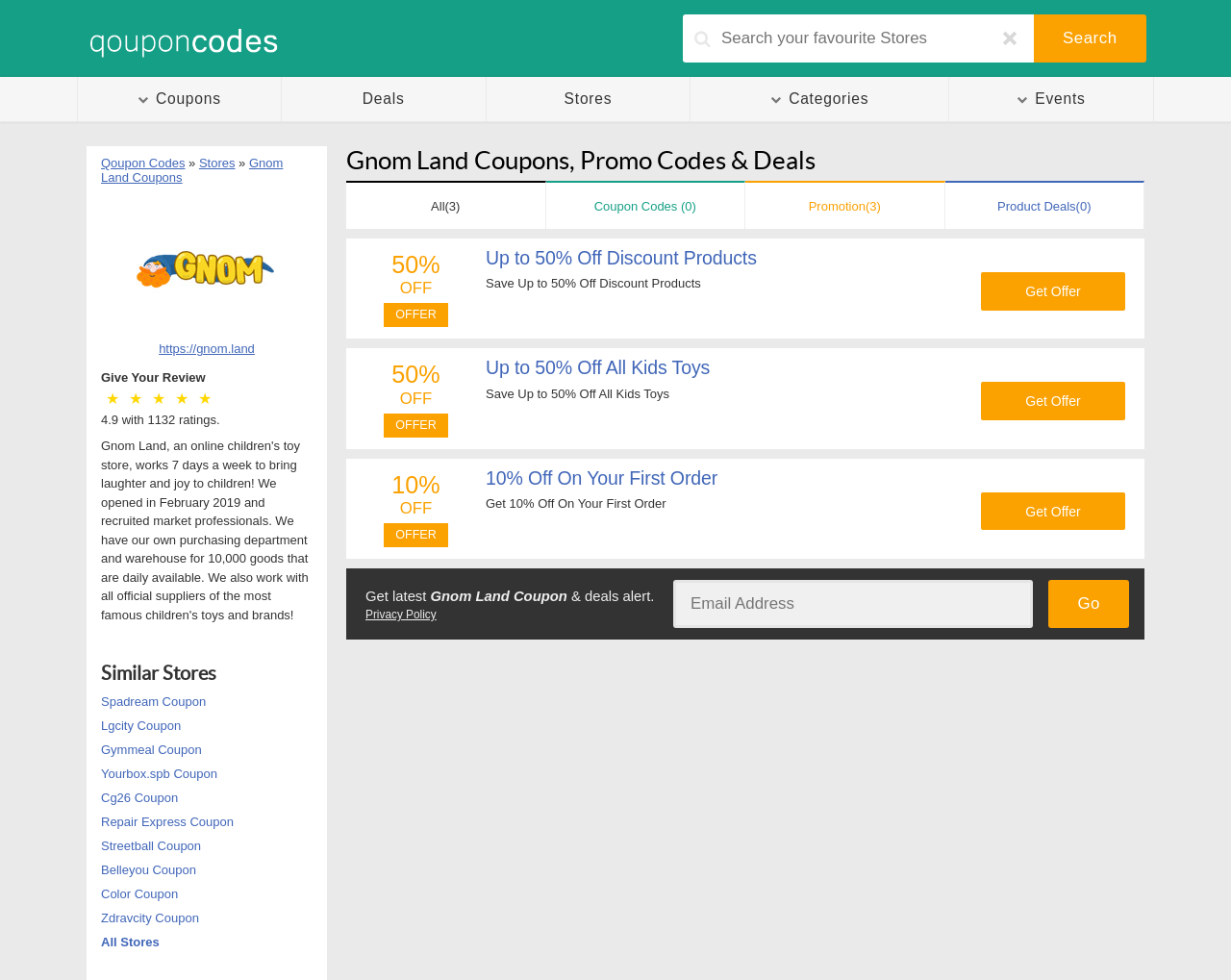Bounding box coordinates should be provided in the format (top-left x, top-left y, bottom-right x, bottom-right y) with all values between 0 and 1. Identify the bounding box for this UI element: Cg26 Coupon

[0.082, 0.802, 0.145, 0.826]